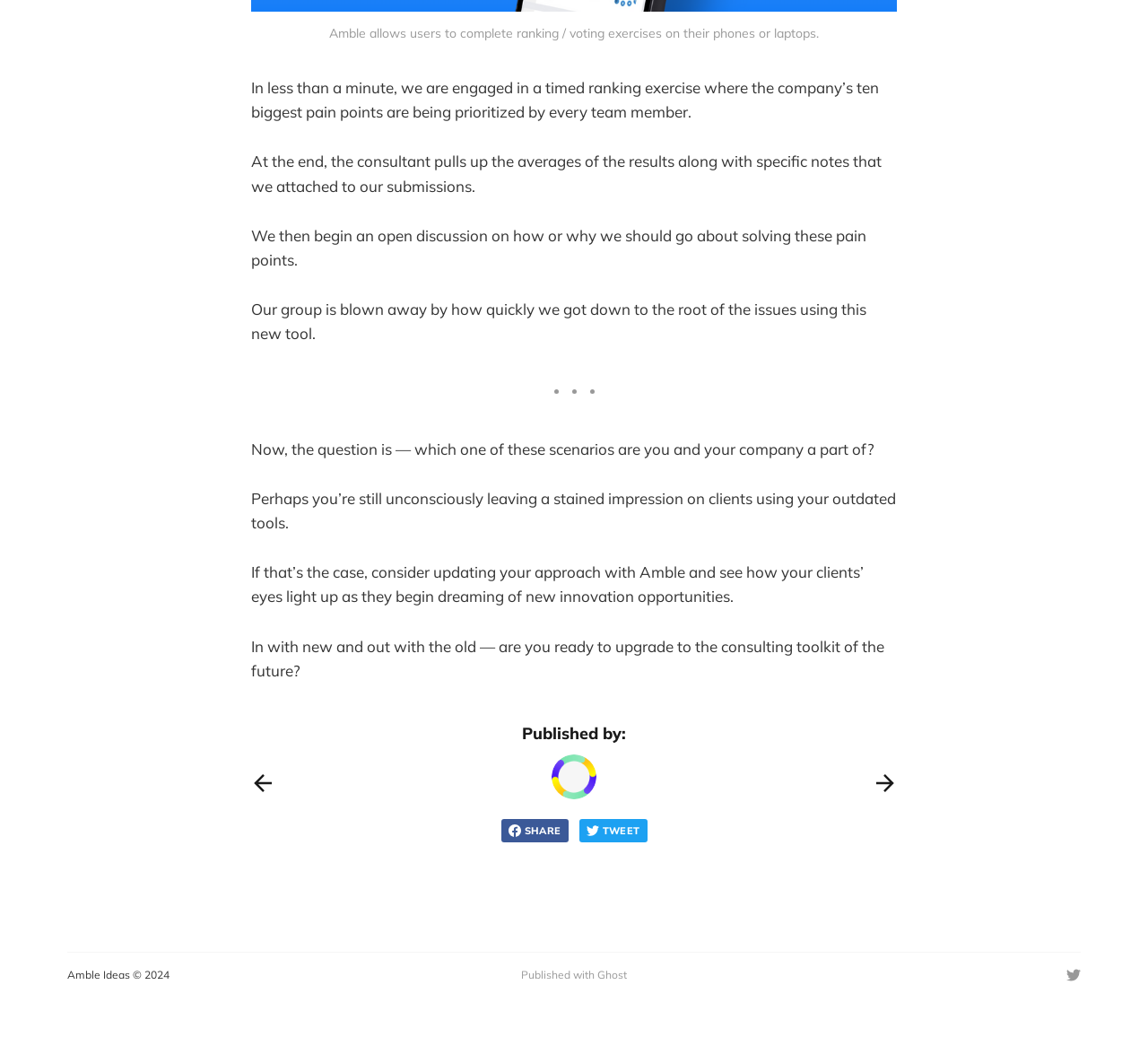What is the suggestion for companies using outdated tools?
Refer to the image and give a detailed answer to the query.

The webpage suggests that companies using outdated tools should consider updating their approach with Amble, which can help them innovate and improve their client relationships.